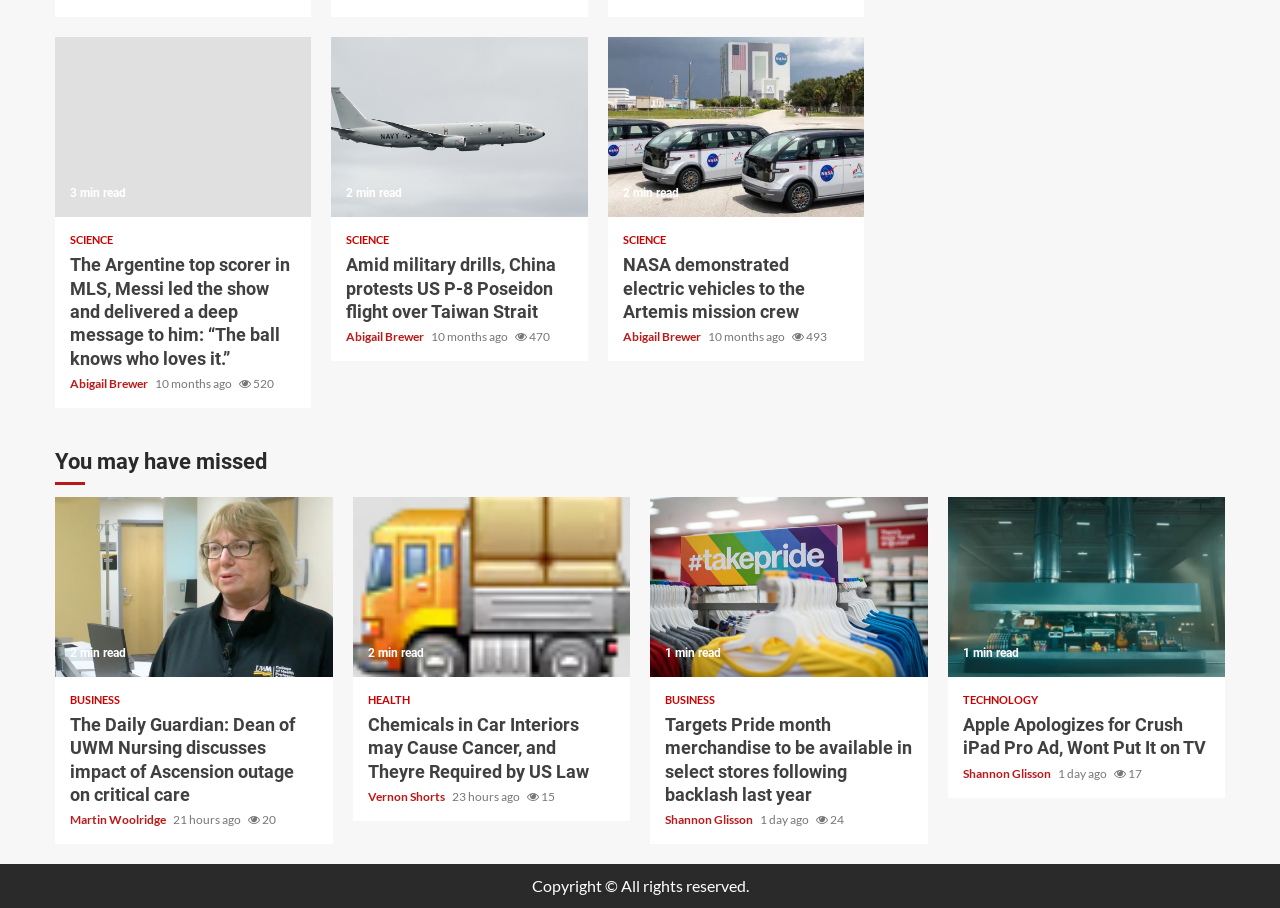Please mark the clickable region by giving the bounding box coordinates needed to complete this instruction: "Read the article about Messi leading the show".

[0.055, 0.279, 0.231, 0.408]